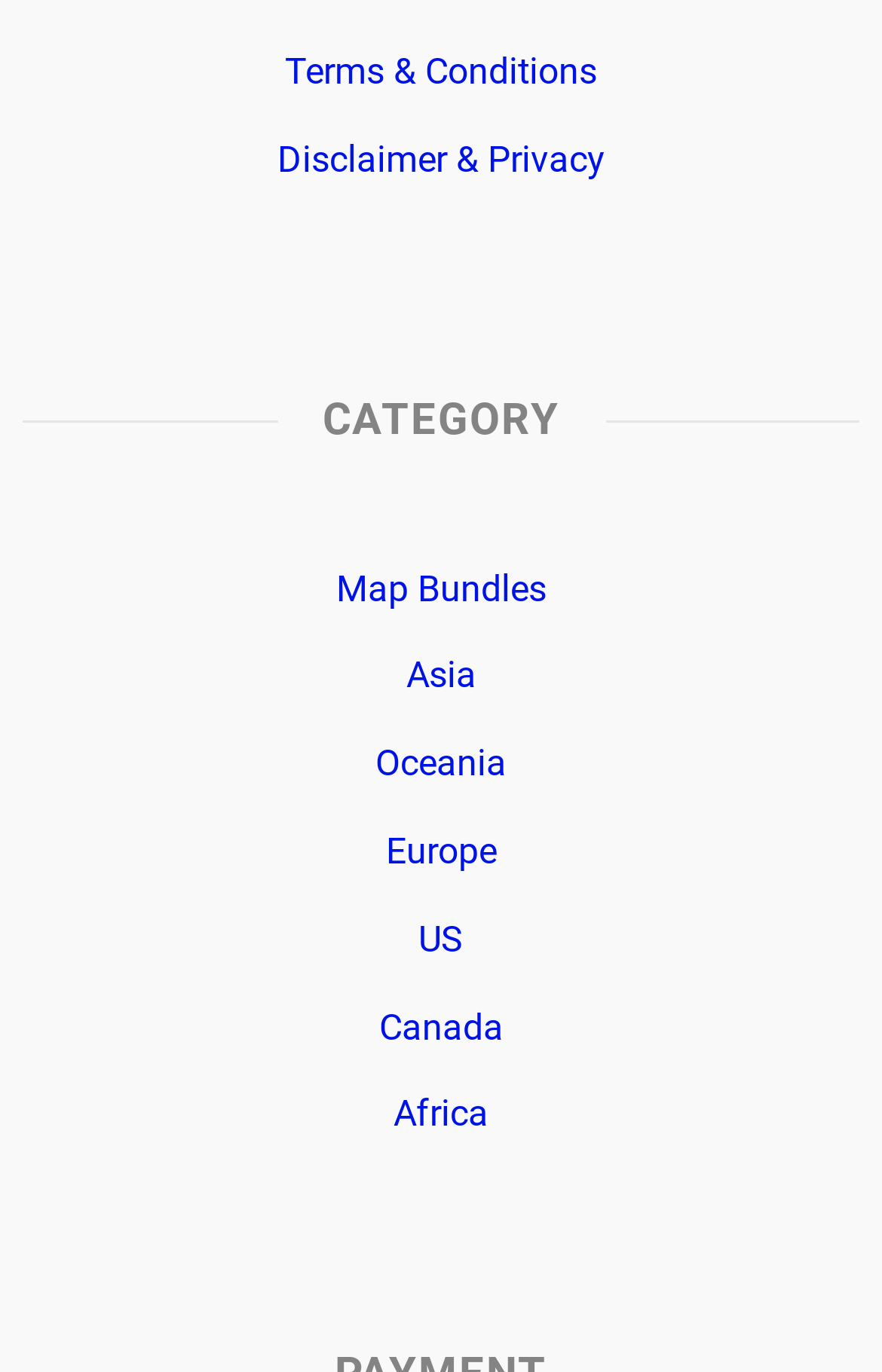Identify the bounding box coordinates of the area that should be clicked in order to complete the given instruction: "Search". The bounding box coordinates should be four float numbers between 0 and 1, i.e., [left, top, right, bottom].

None